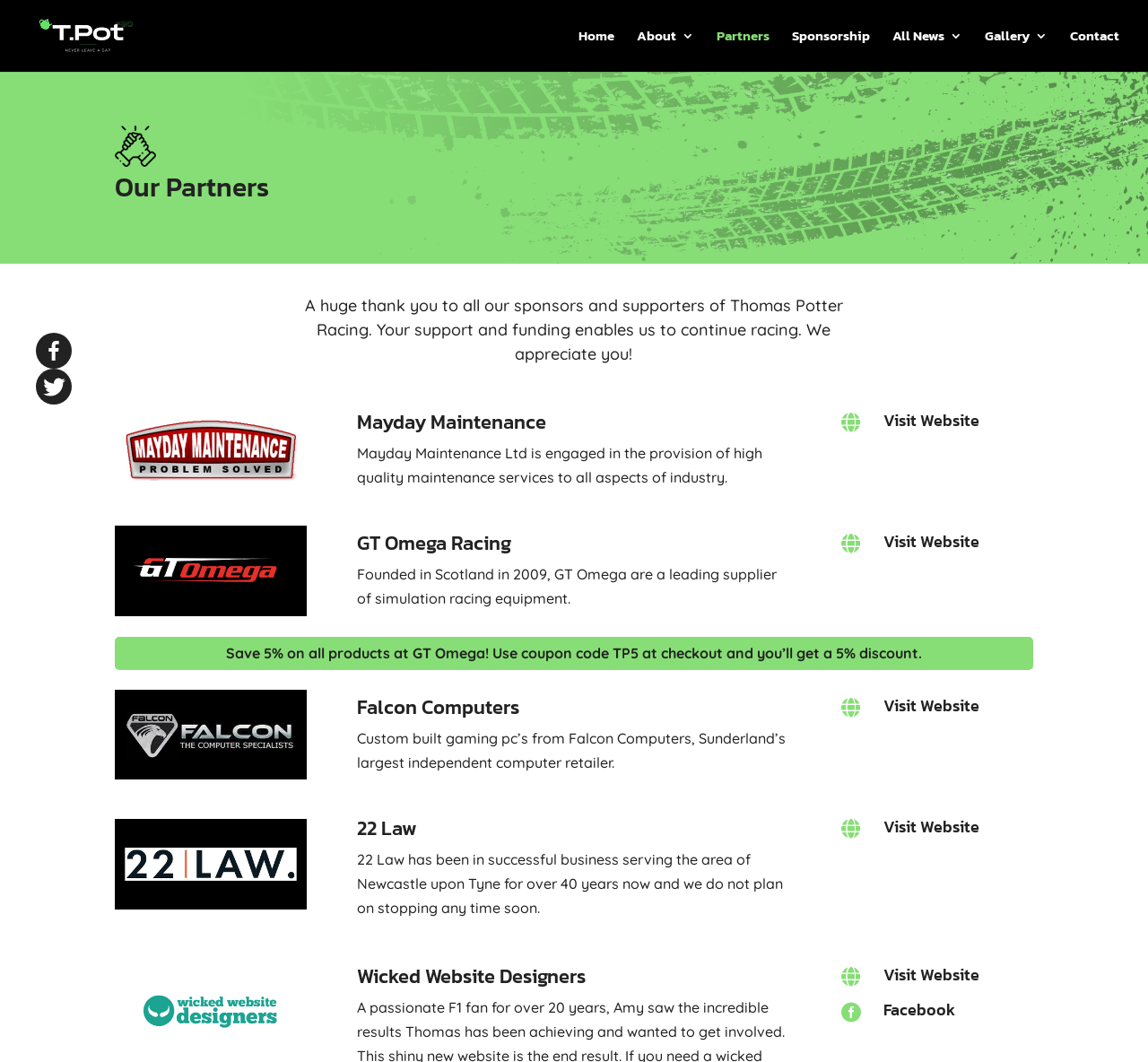What is the discount code for GT Omega?
Please ensure your answer is as detailed and informative as possible.

According to the webpage, GT Omega is offering a 5% discount to customers who use the code TP5 at checkout.